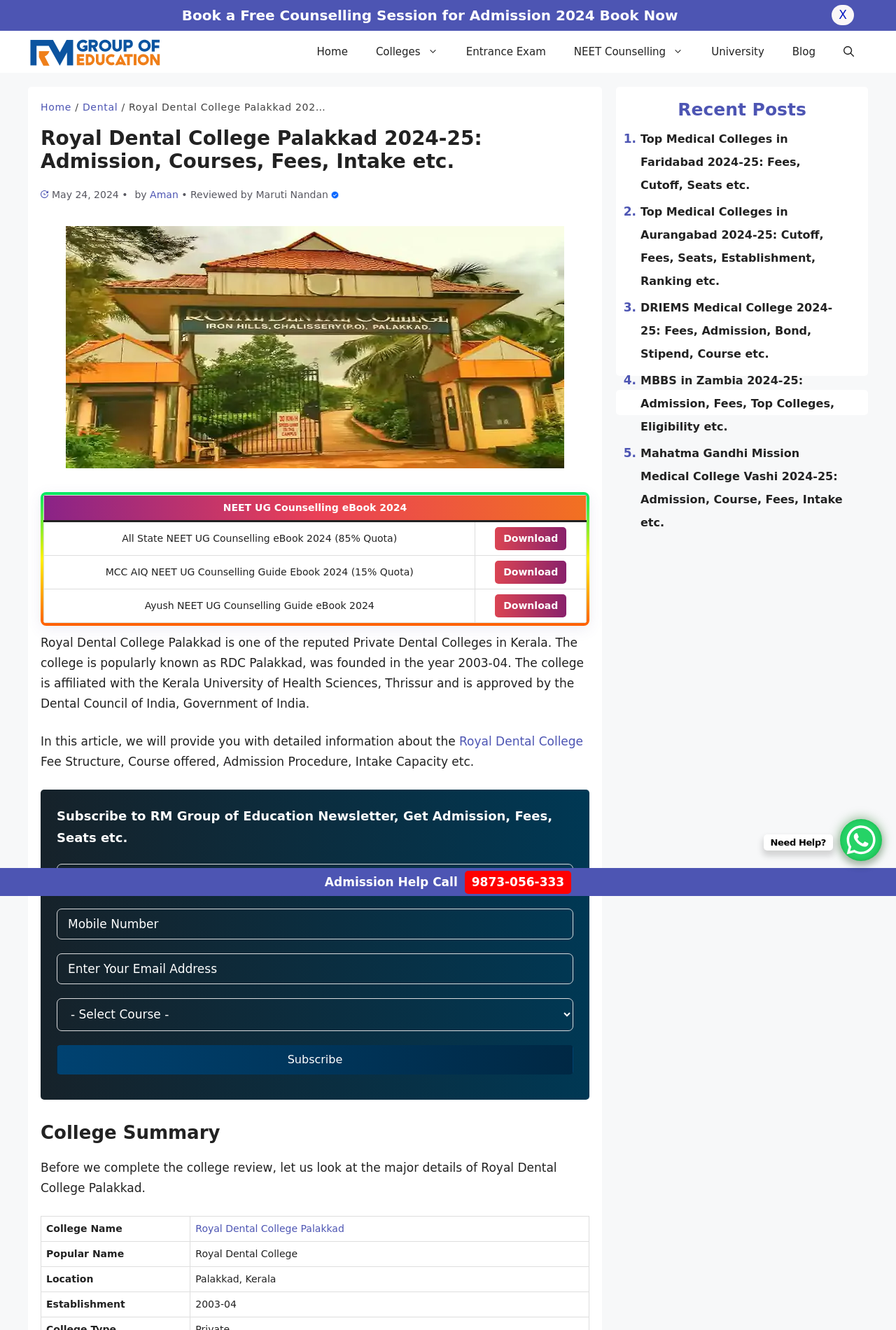Please find the bounding box coordinates of the element that must be clicked to perform the given instruction: "Search for colleges". The coordinates should be four float numbers from 0 to 1, i.e., [left, top, right, bottom].

[0.404, 0.023, 0.504, 0.055]